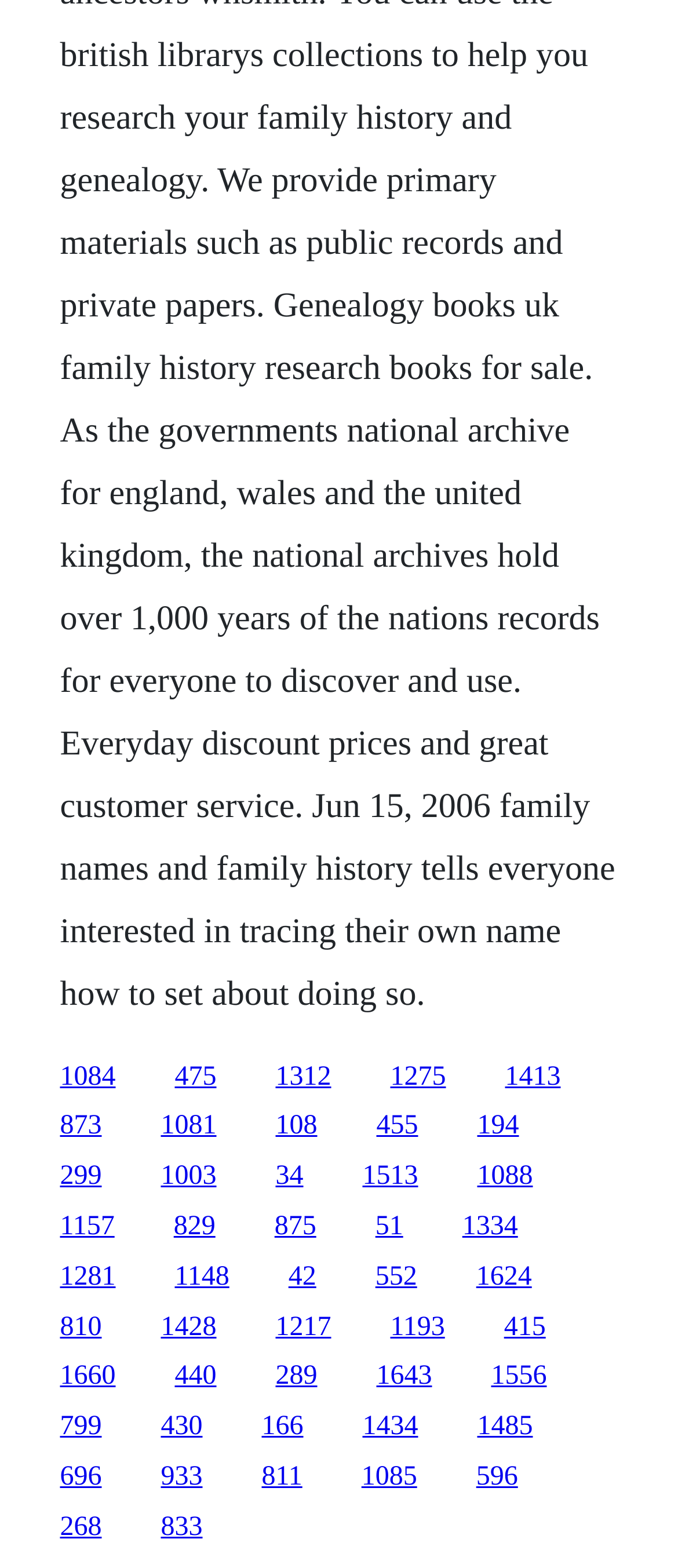What is the vertical position of the link '1084'?
Please answer the question as detailed as possible.

I compared the y1 and y2 coordinates of the link '1084' with the other links and found that it has a relatively small y1 value, which indicates that it is located above the middle of the webpage.